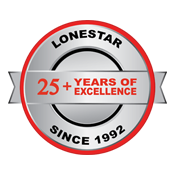In what year was Lonestar Technical Services established?
Provide a concise answer using a single word or phrase based on the image.

1992